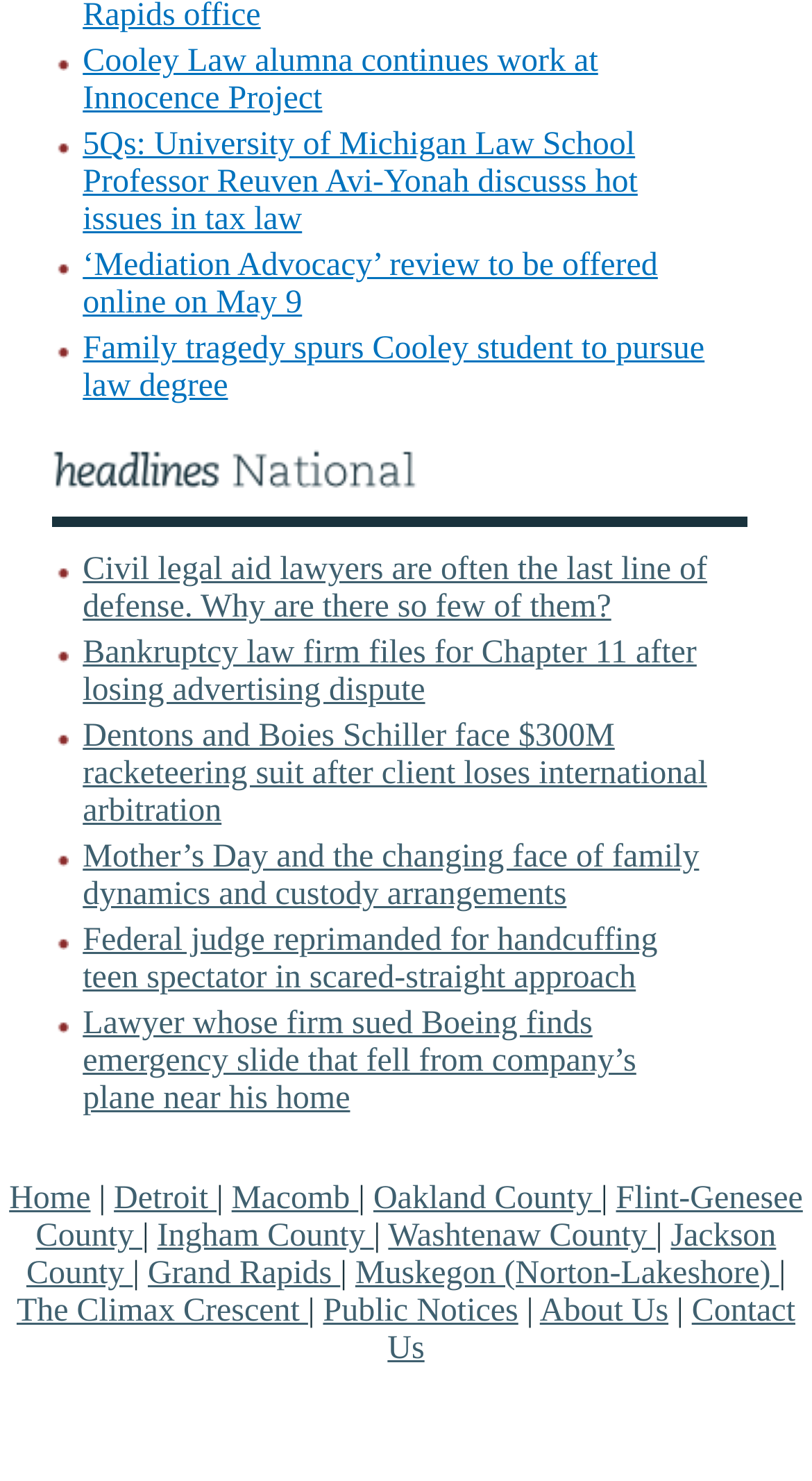Bounding box coordinates should be provided in the format (top-left x, top-left y, bottom-right x, bottom-right y) with all values between 0 and 1. Identify the bounding box for this UI element: Macomb

[0.285, 0.797, 0.441, 0.821]